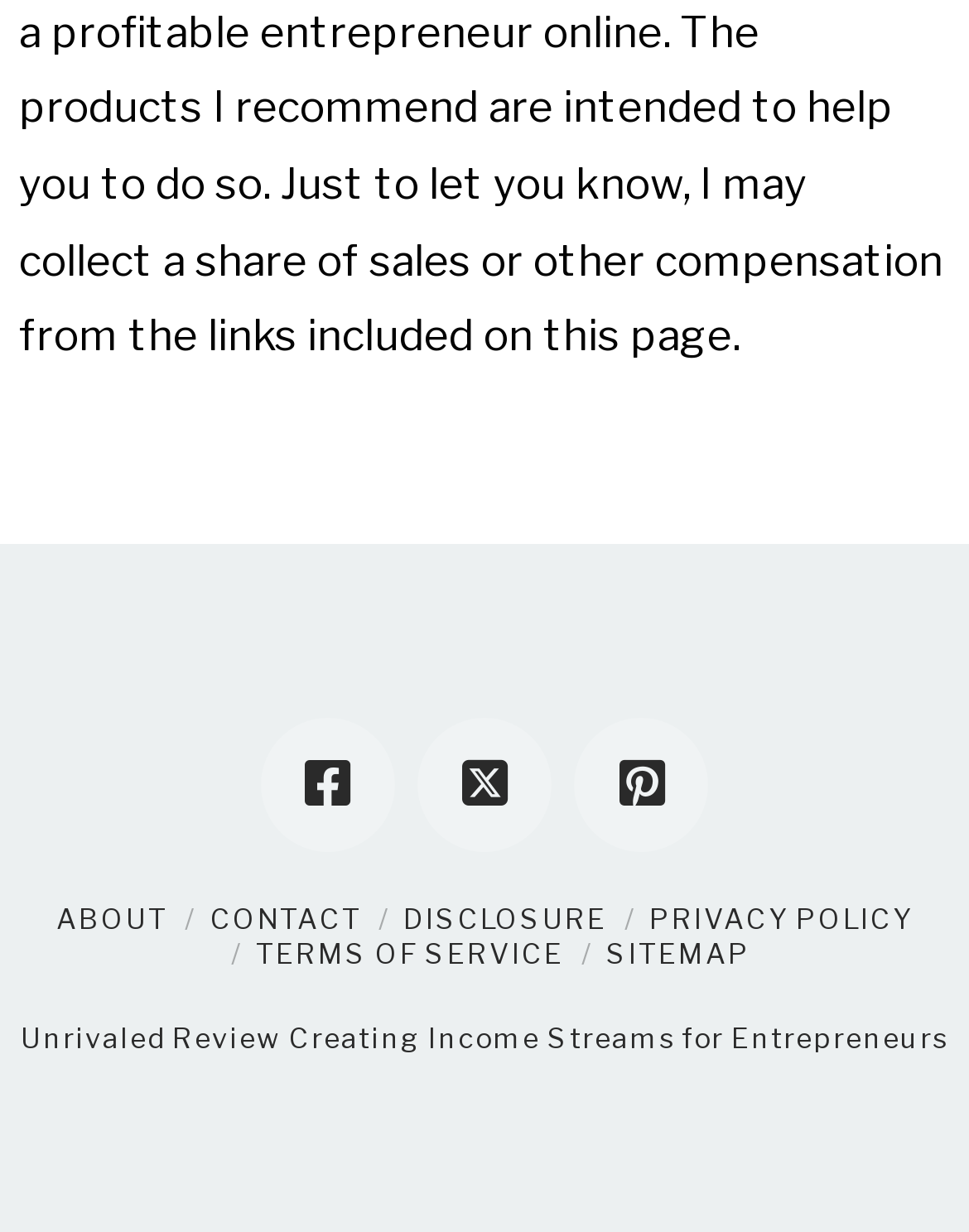Please determine the bounding box coordinates of the section I need to click to accomplish this instruction: "view SITEMAP".

[0.626, 0.76, 0.774, 0.788]